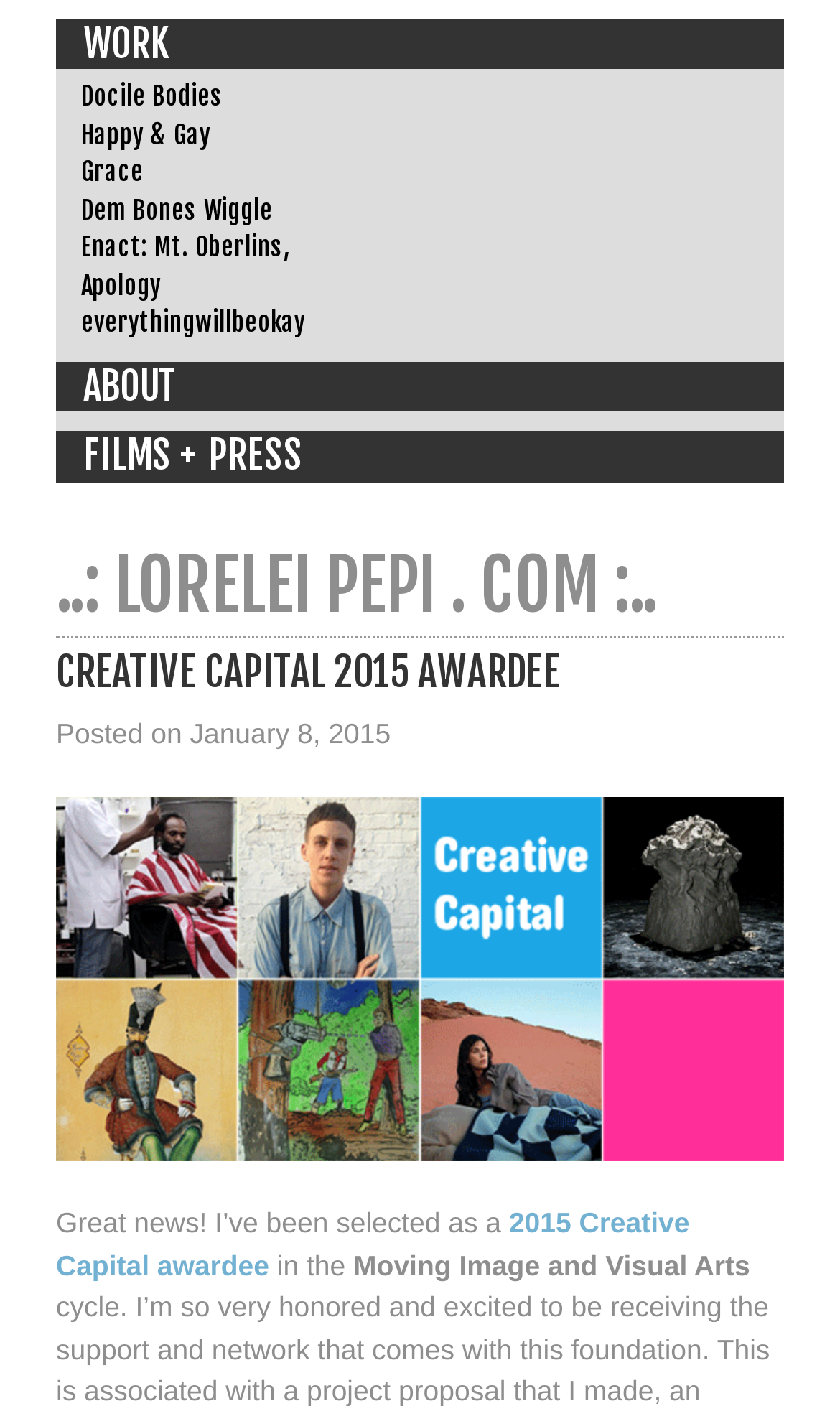Please identify the bounding box coordinates of the element I should click to complete this instruction: 'read the privacy policy'. The coordinates should be given as four float numbers between 0 and 1, like this: [left, top, right, bottom].

None